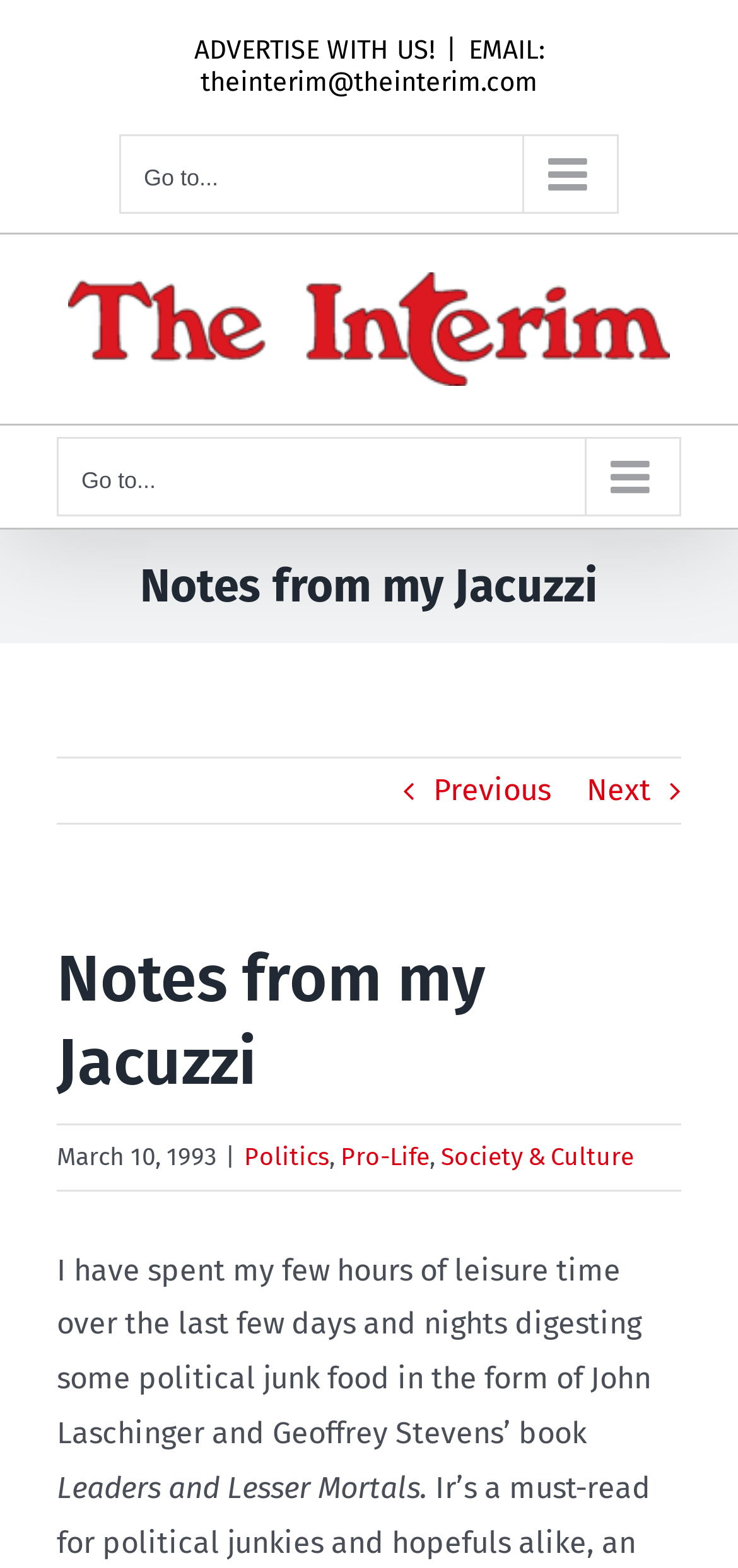Please specify the bounding box coordinates in the format (top-left x, top-left y, bottom-right x, bottom-right y), with values ranging from 0 to 1. Identify the bounding box for the UI component described as follows: Go to...

[0.077, 0.278, 0.923, 0.329]